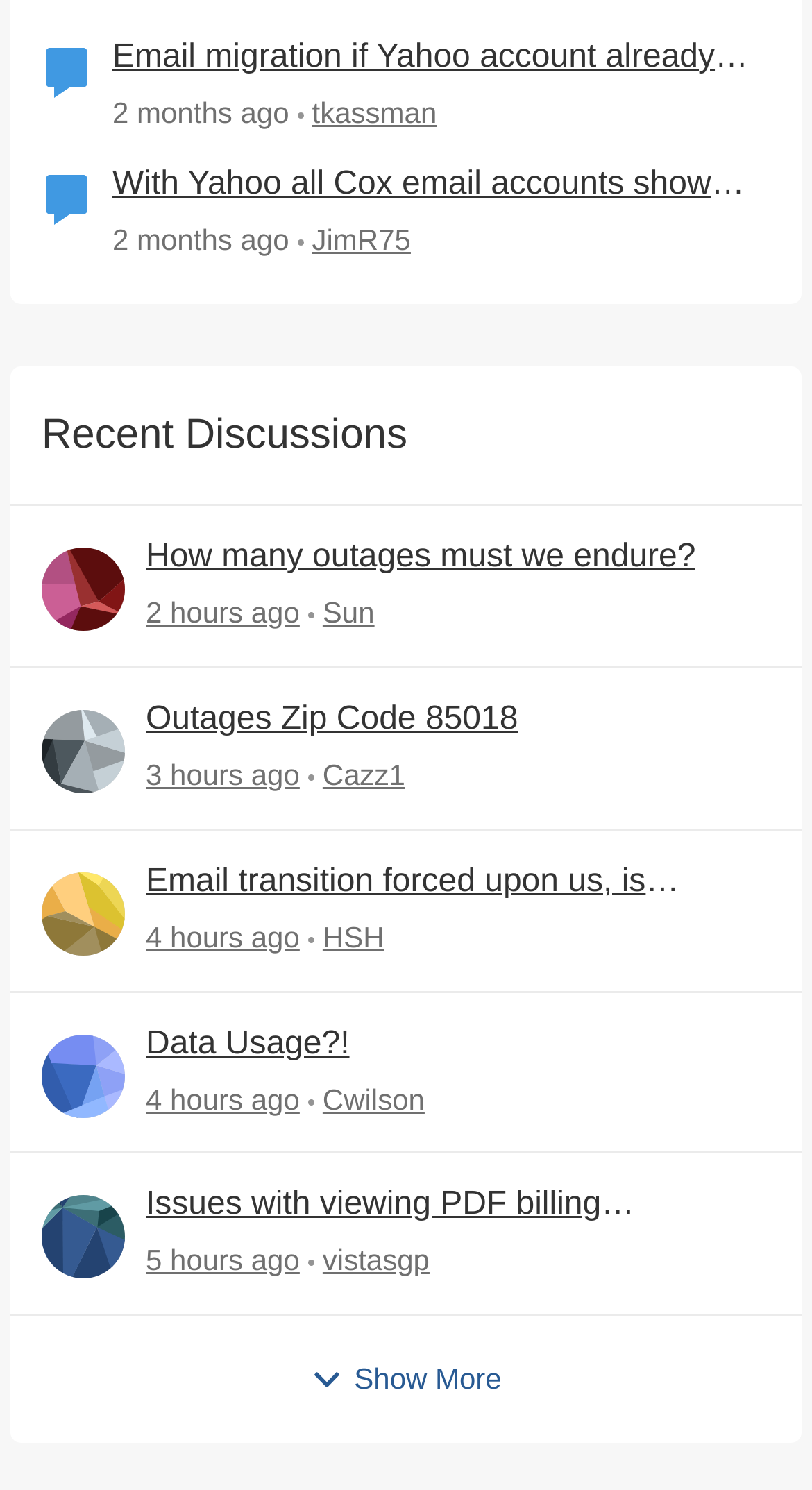What is the topic of the first discussion?
Give a one-word or short-phrase answer derived from the screenshot.

Email migration